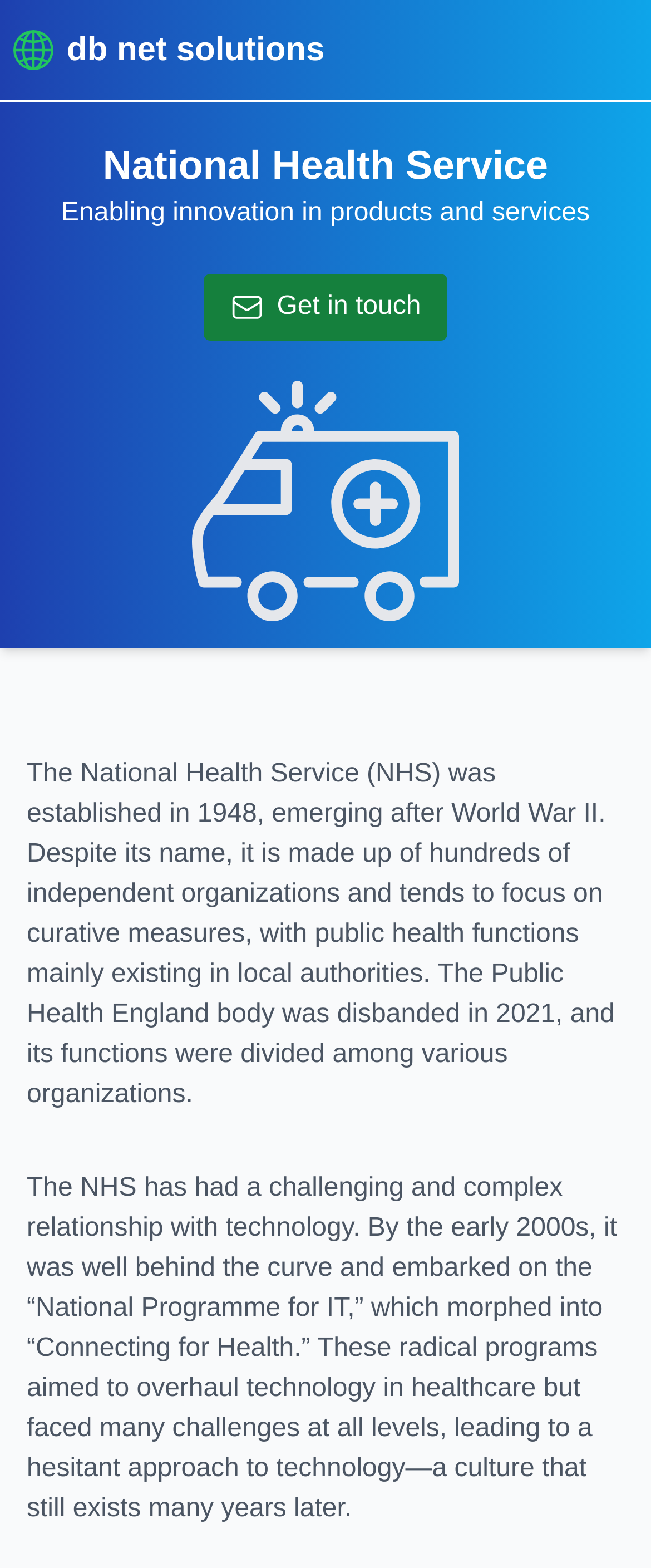Using the information in the image, give a comprehensive answer to the question: 
When was the NHS established?

According to the webpage, the NHS was established in 1948, emerging after World War II.